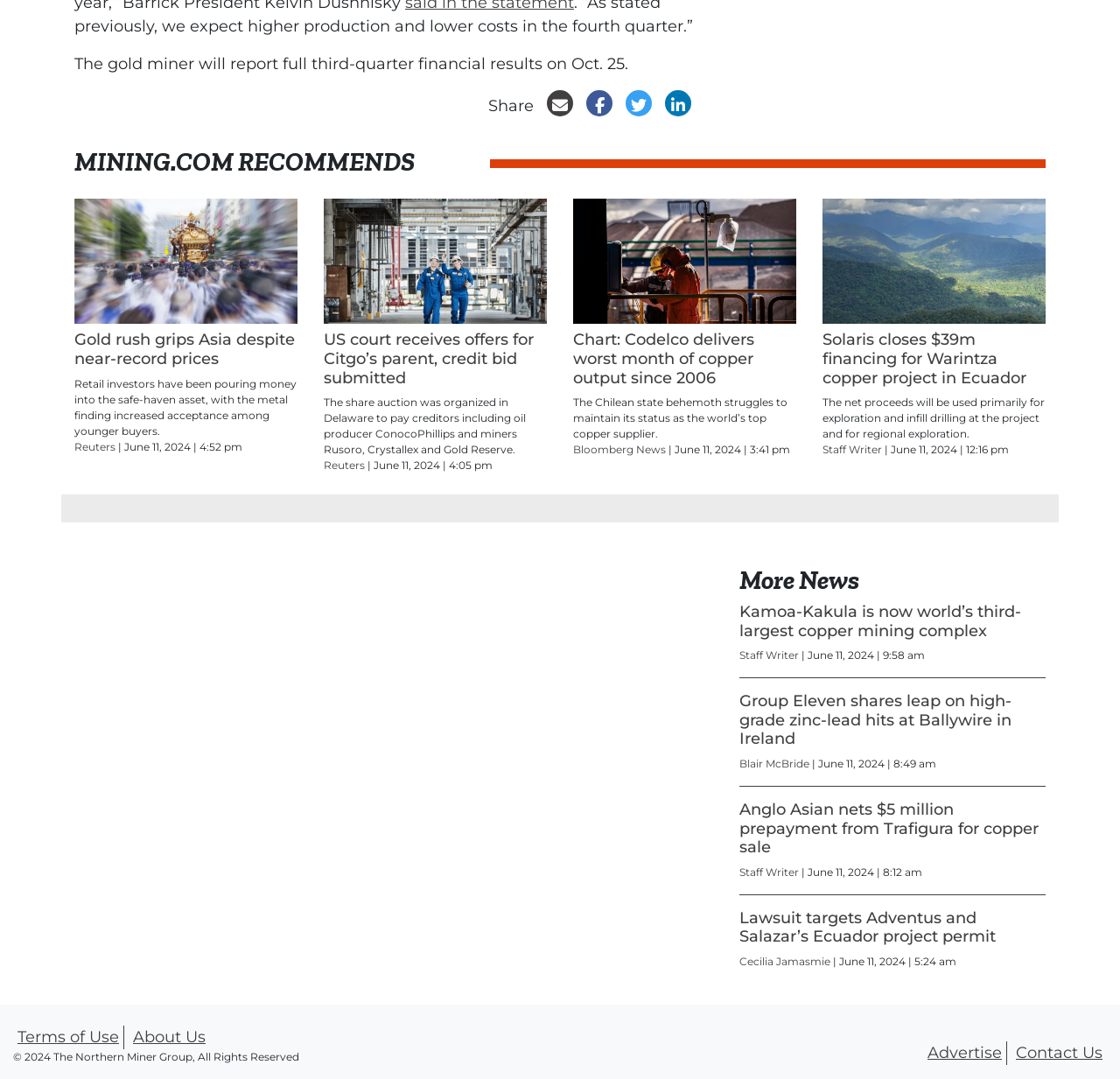Identify the bounding box coordinates of the specific part of the webpage to click to complete this instruction: "Contact Us".

[0.903, 0.965, 0.988, 0.987]